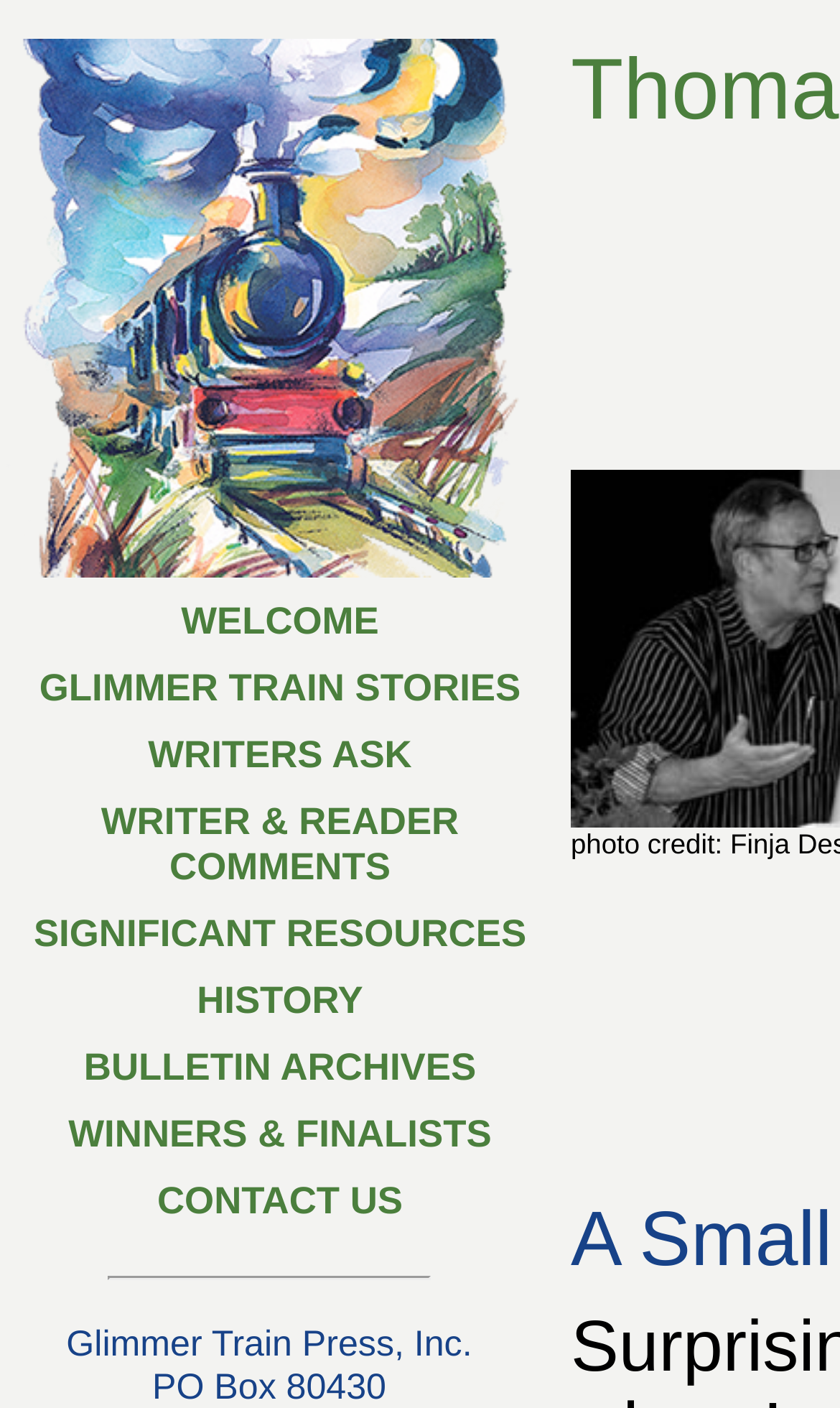Explain the features and main sections of the webpage comprehensively.

The webpage is about Thomas E. Kennedy, and it features a prominent image at the top left corner, taking up about 64% of the width and 41% of the height of the page. 

Below the image, there is a menu with 9 links, aligned horizontally and stacked vertically, each taking up about 64% of the width of the page. The links are labeled as "WELCOME", "GLIMMER TRAIN STORIES", "WRITERS ASK", "WRITER & READER COMMENTS", "SIGNIFICANT RESOURCES", "HISTORY", "BULLETIN ARCHIVES", "WINNERS & FINALISTS", and "CONTACT US". 

The last link in the menu has no label. A horizontal separator line is placed at the bottom of the page, spanning about 38% of the width.